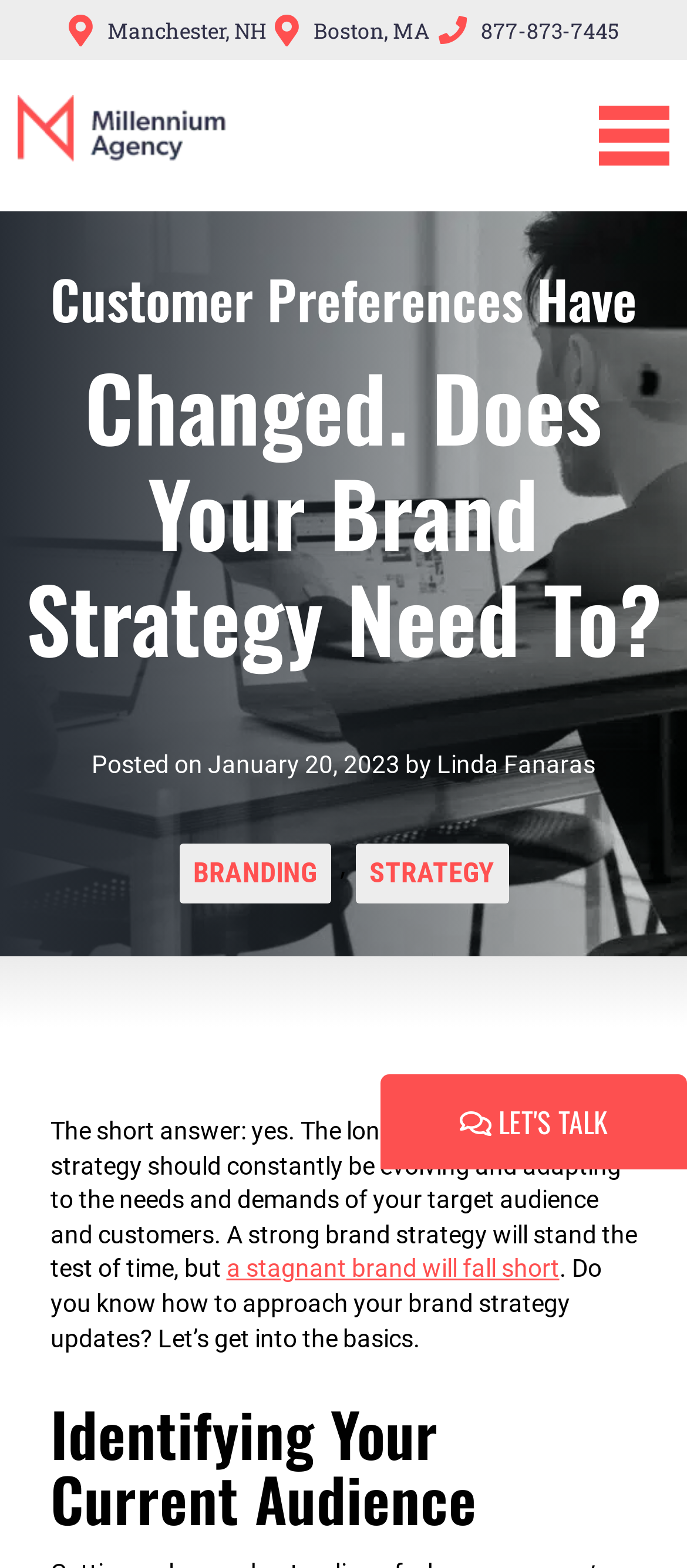Identify and provide the bounding box for the element described by: "parent_node: Millennium Agency title="Millennium Agency"".

[0.026, 0.061, 0.342, 0.103]